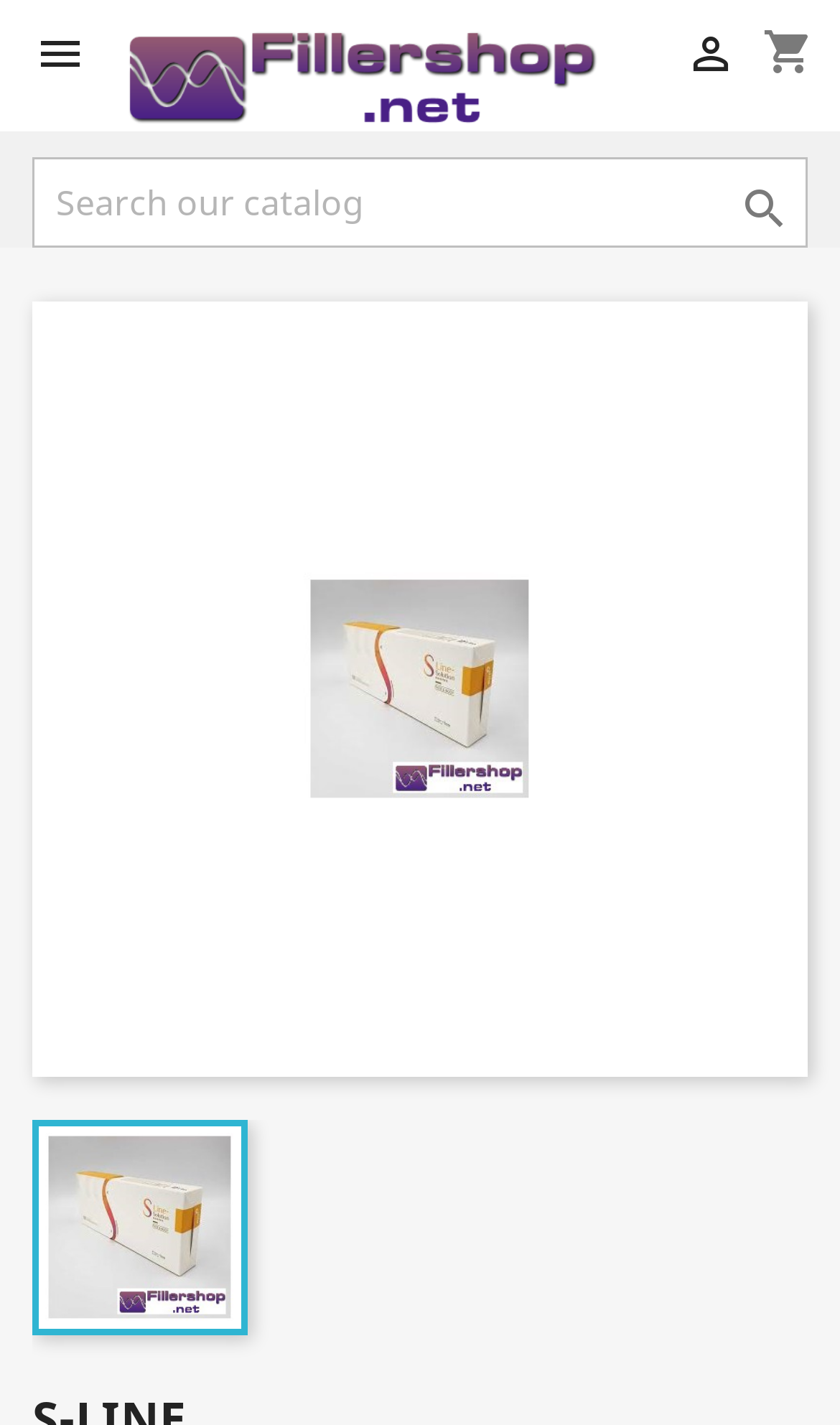Identify the bounding box for the described UI element. Provide the coordinates in (top-left x, top-left y, bottom-right x, bottom-right y) format with values ranging from 0 to 1:  Sign in

[0.815, 0.022, 0.877, 0.055]